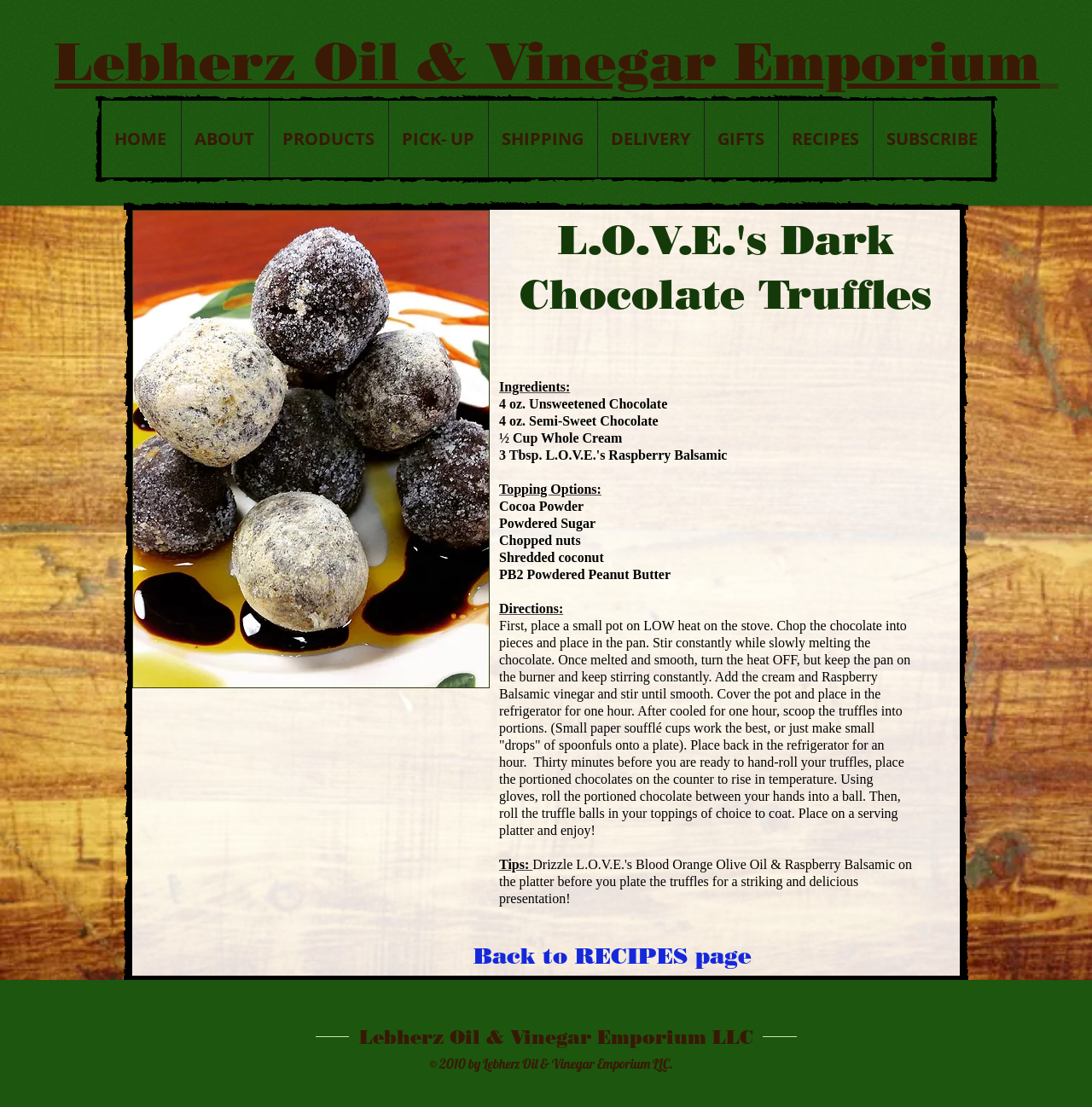Please specify the bounding box coordinates of the clickable region necessary for completing the following instruction: "View L.O.V.E.'s Dark Chocolate Truffles recipe". The coordinates must consist of four float numbers between 0 and 1, i.e., [left, top, right, bottom].

[0.456, 0.191, 0.873, 0.29]